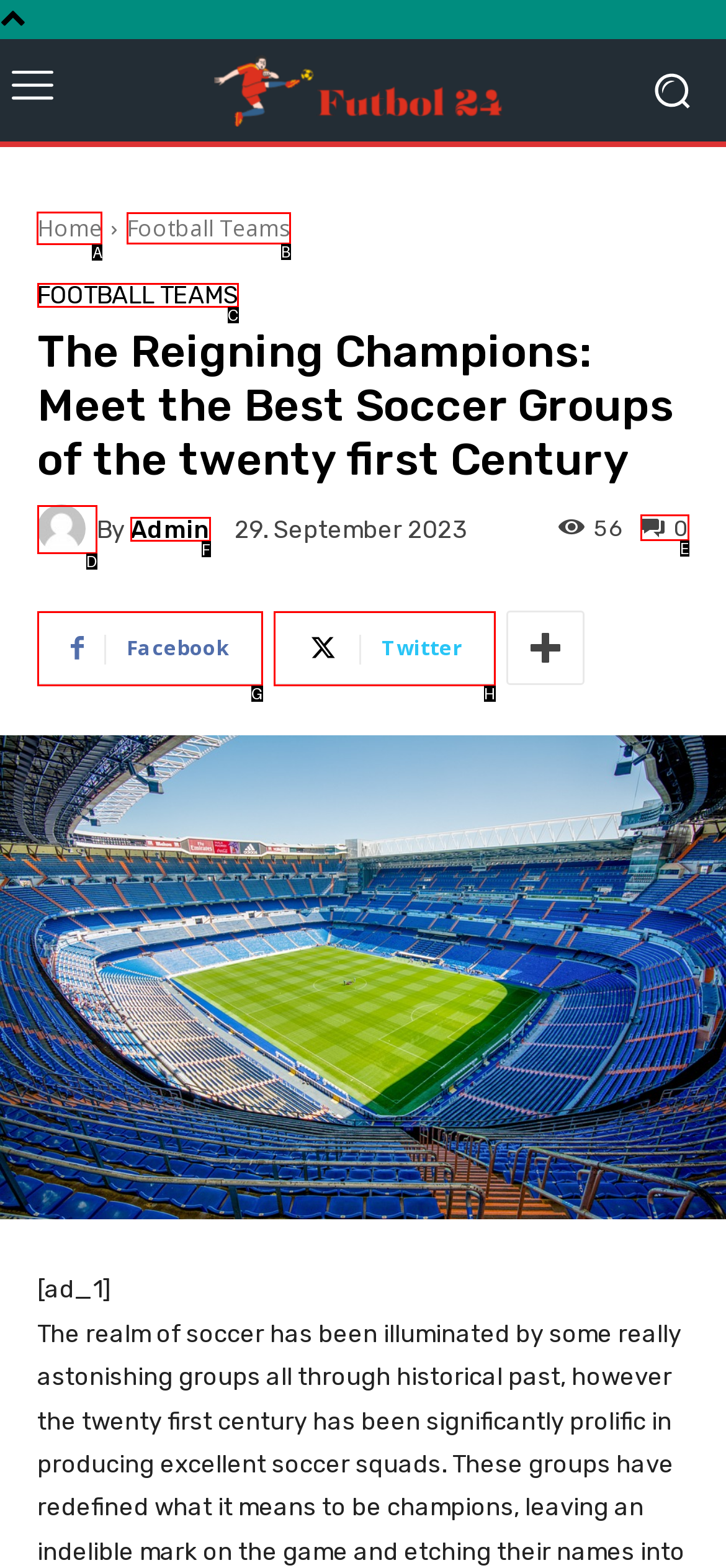Point out the correct UI element to click to carry out this instruction: Go to home page
Answer with the letter of the chosen option from the provided choices directly.

A